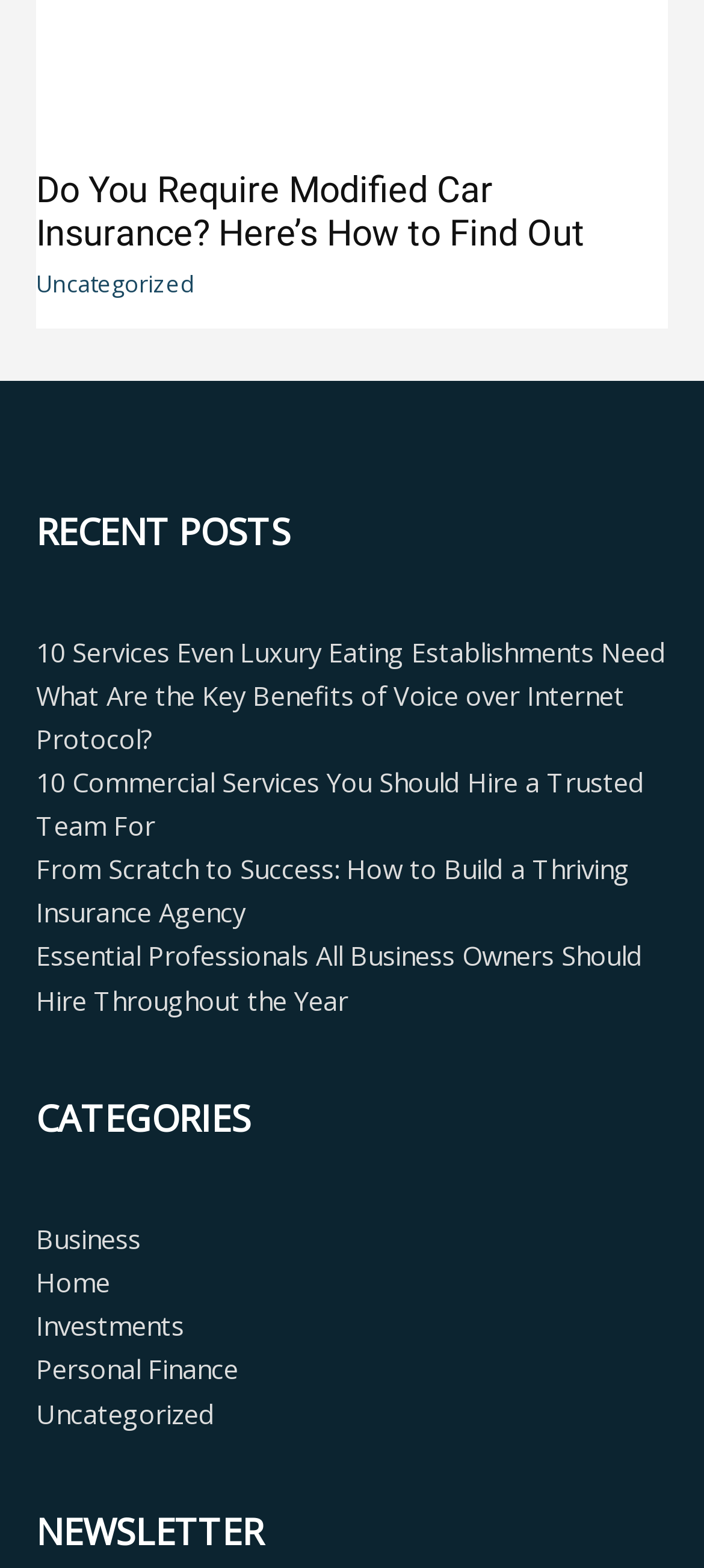Locate the bounding box coordinates of the area where you should click to accomplish the instruction: "subscribe to the newsletter".

[0.051, 0.962, 0.949, 0.993]